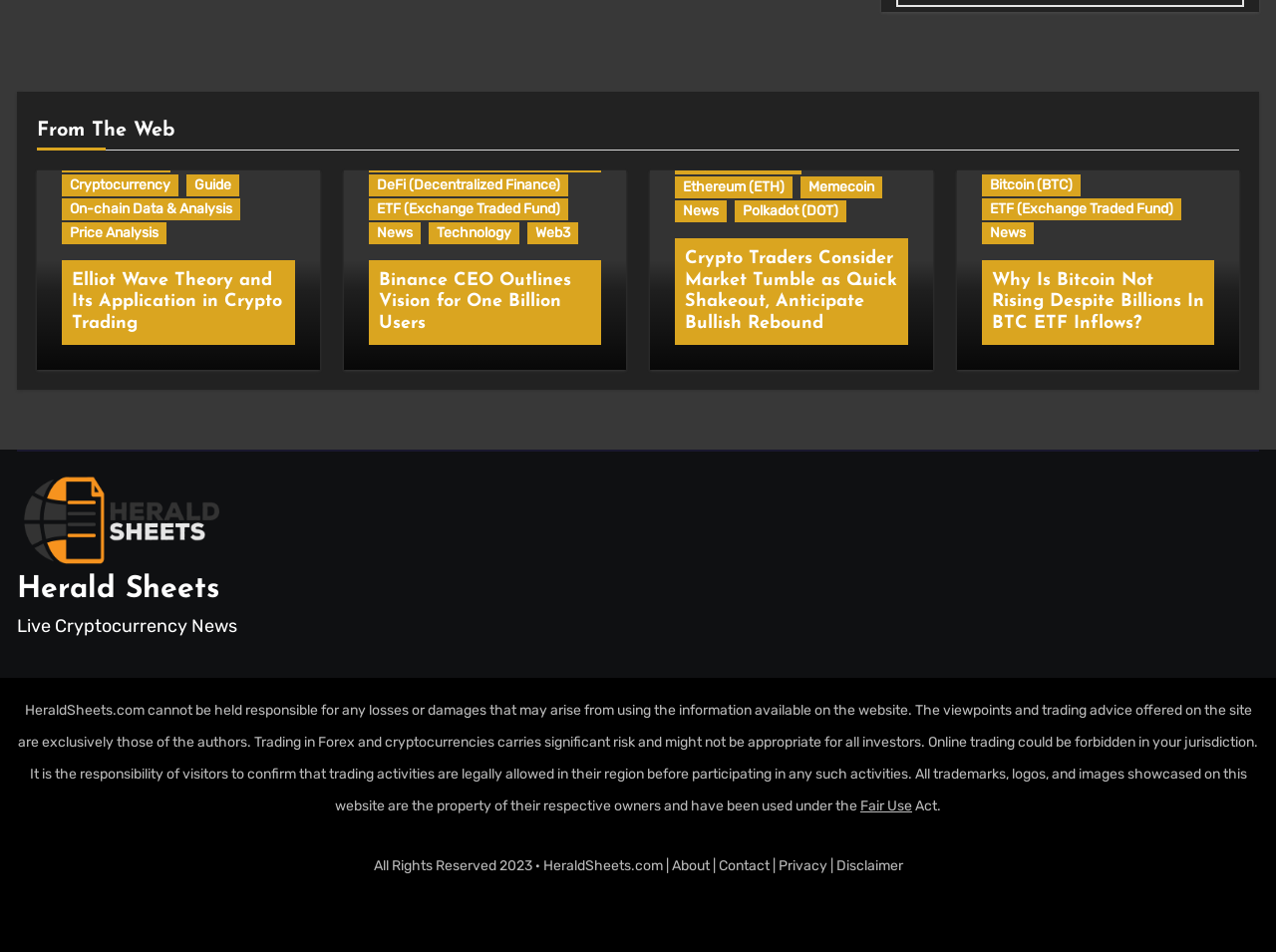What is the purpose of the 'Fair Use' link?
Provide a detailed and extensive answer to the question.

The 'Fair Use' link is likely provided to clarify the website's policy on using copyrighted materials, such as logos and images, and to indicate that they are used under fair use provisions.